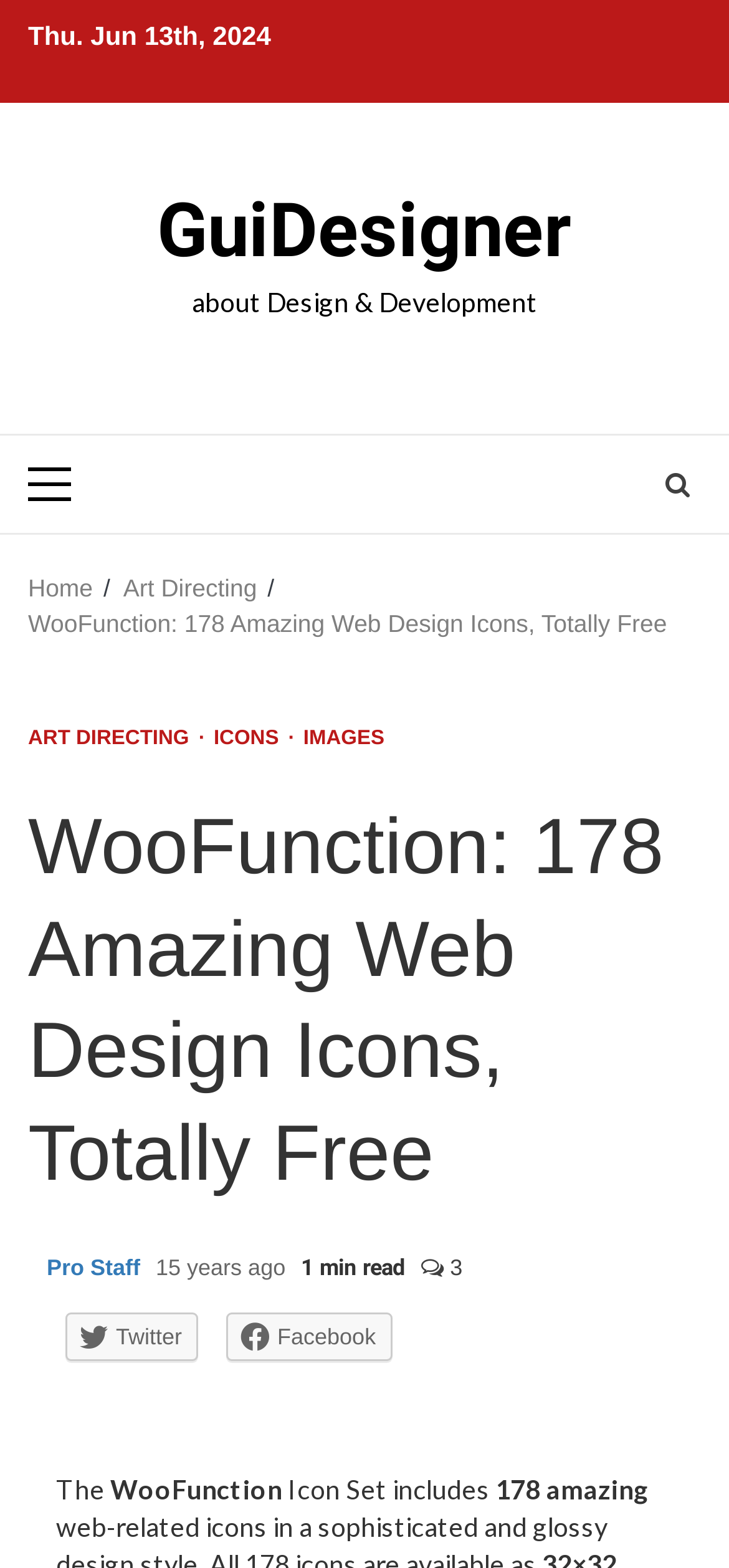Identify the bounding box coordinates of the section that should be clicked to achieve the task described: "go to GuiDesigner".

[0.215, 0.119, 0.785, 0.175]